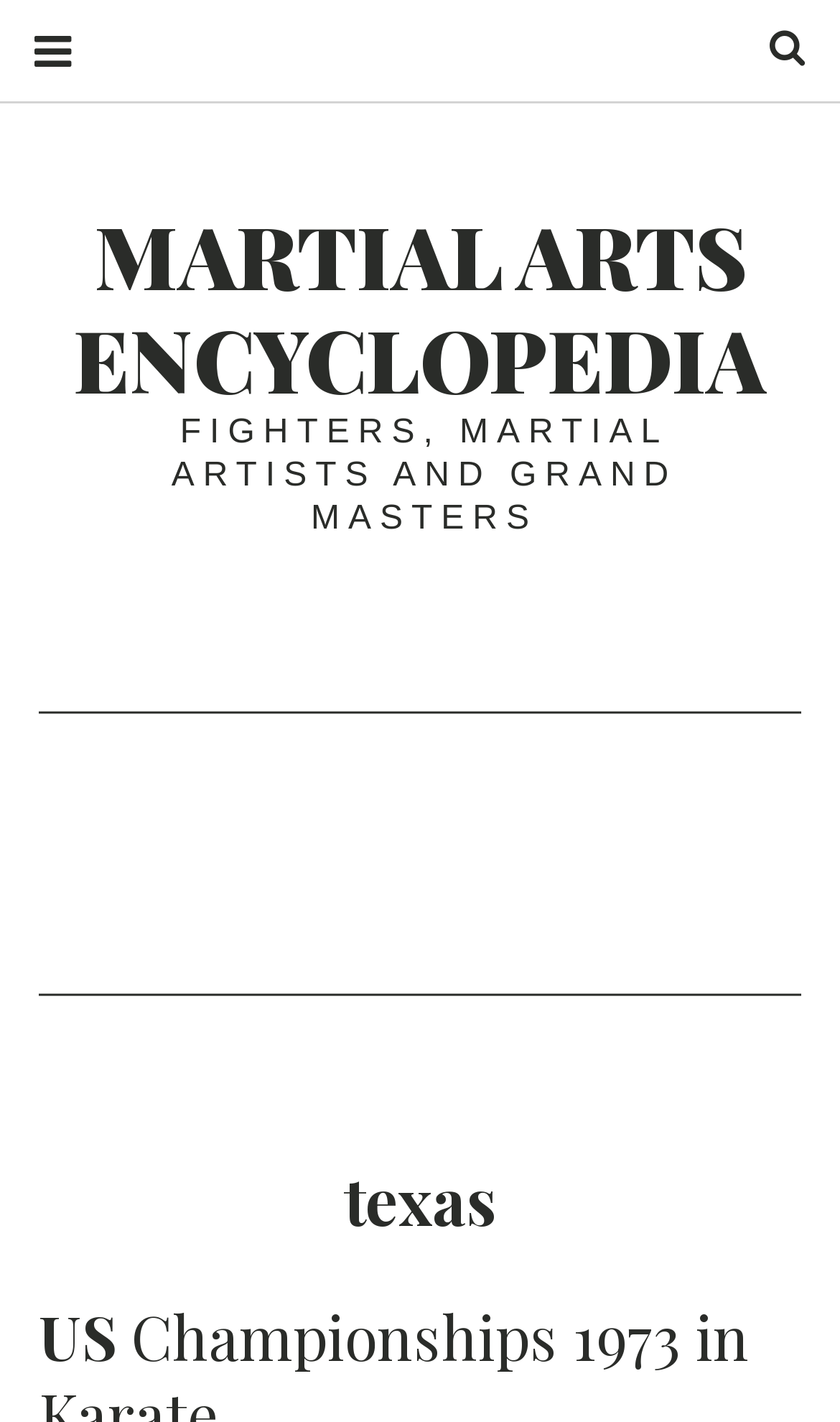Please look at the image and answer the question with a detailed explanation: What type of content is below the main heading?

The content below the main heading 'MARTIAL ARTS ENCYCLOPEDIA' is likely a list of fighters, martial artists, and grand masters, as suggested by the subheading 'FIGHTERS, MARTIAL ARTISTS AND GRAND MASTERS'.